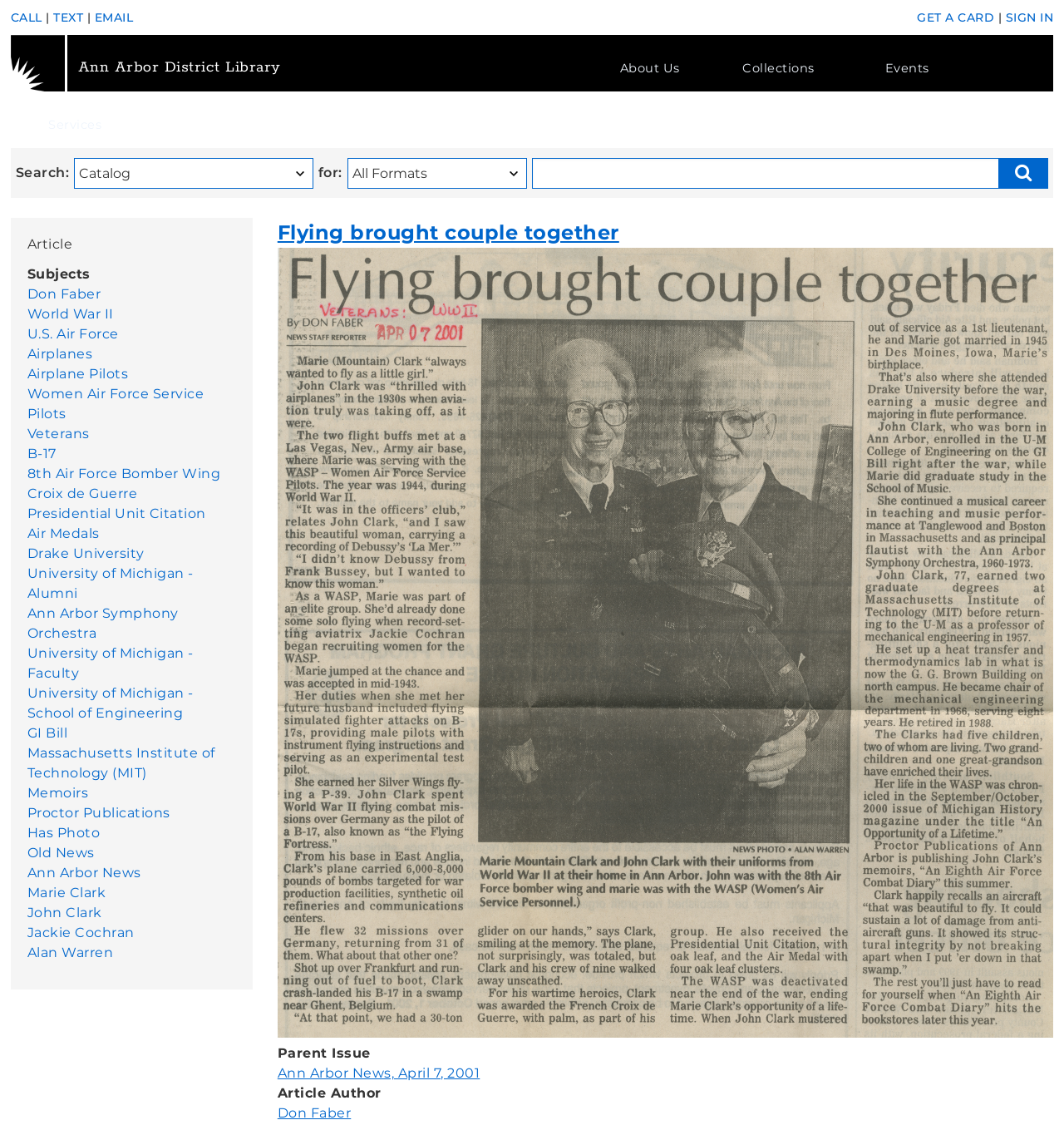Please find and report the bounding box coordinates of the element to click in order to perform the following action: "Go to the 'Carried Away Designs' homepage". The coordinates should be expressed as four float numbers between 0 and 1, in the format [left, top, right, bottom].

None